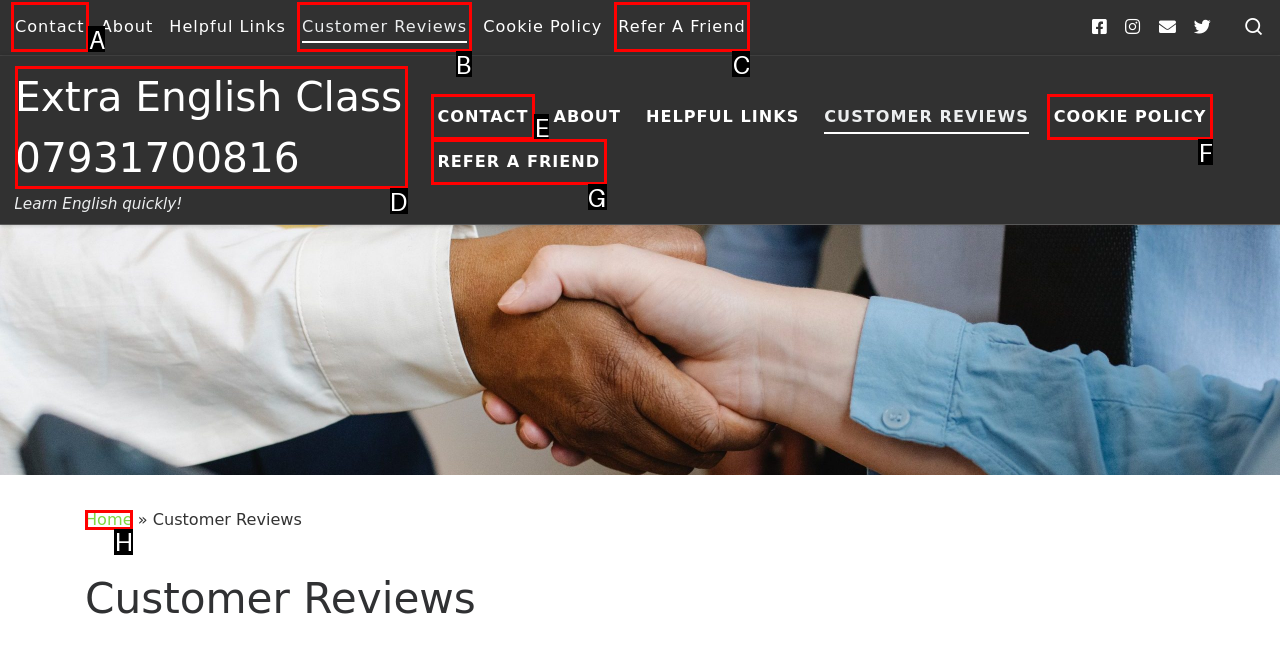Match the following description to the correct HTML element: Contacts Indicate your choice by providing the letter.

None